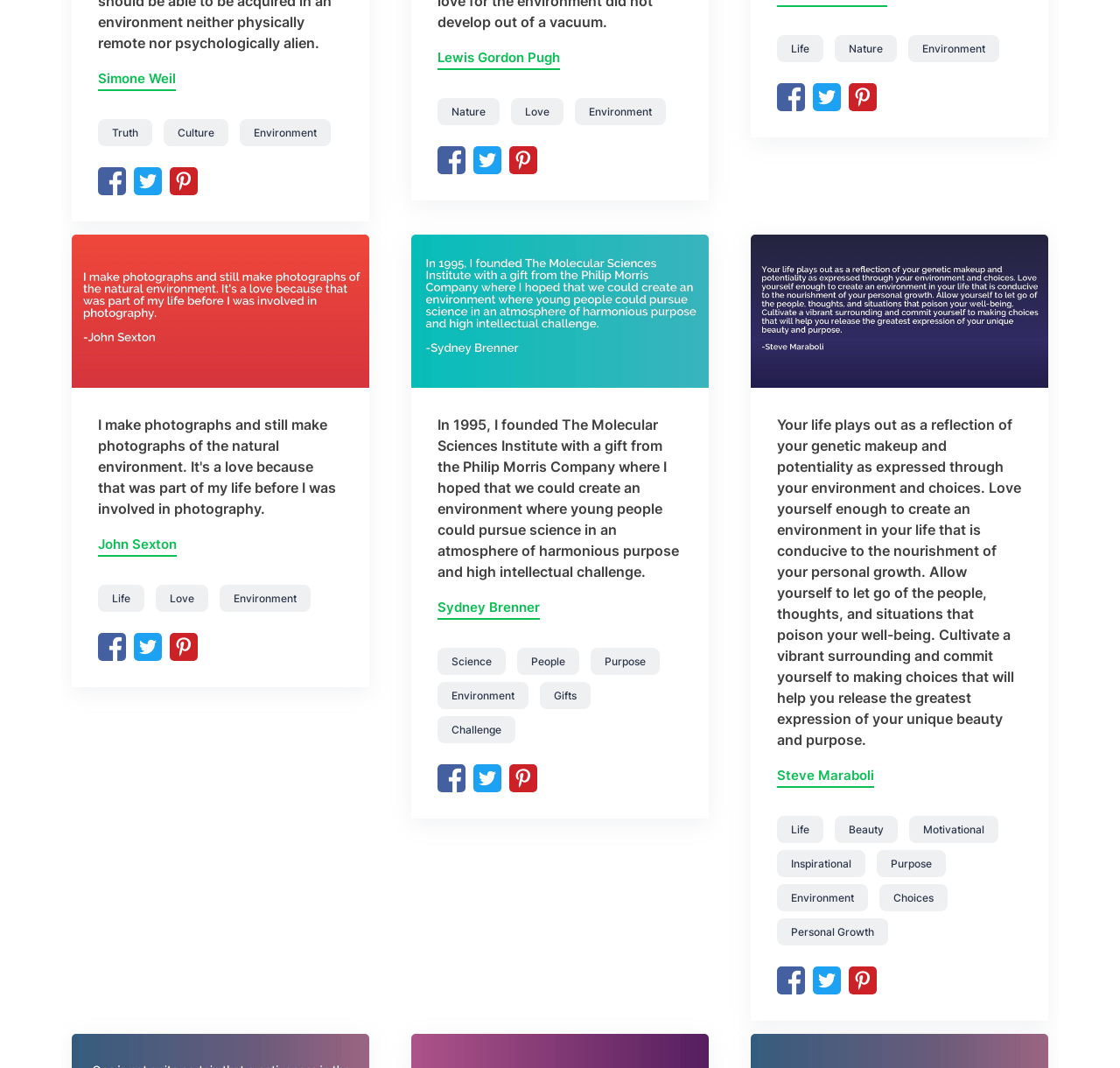Based on the element description, predict the bounding box coordinates (top-left x, top-left y, bottom-right x, bottom-right y) for the UI element in the screenshot: Steve Maraboli

[0.694, 0.718, 0.78, 0.738]